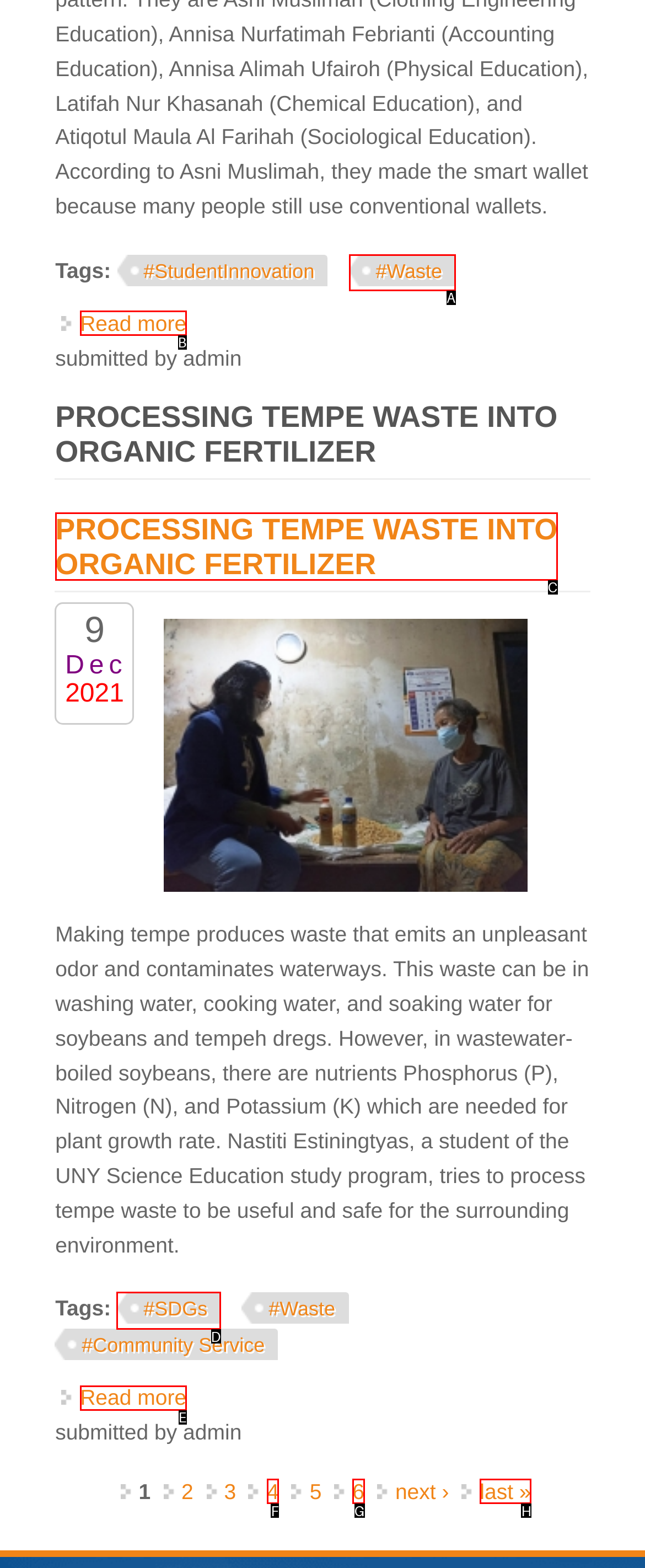Identify which HTML element to click to fulfill the following task: Click on the 'SDGs' tag. Provide your response using the letter of the correct choice.

D